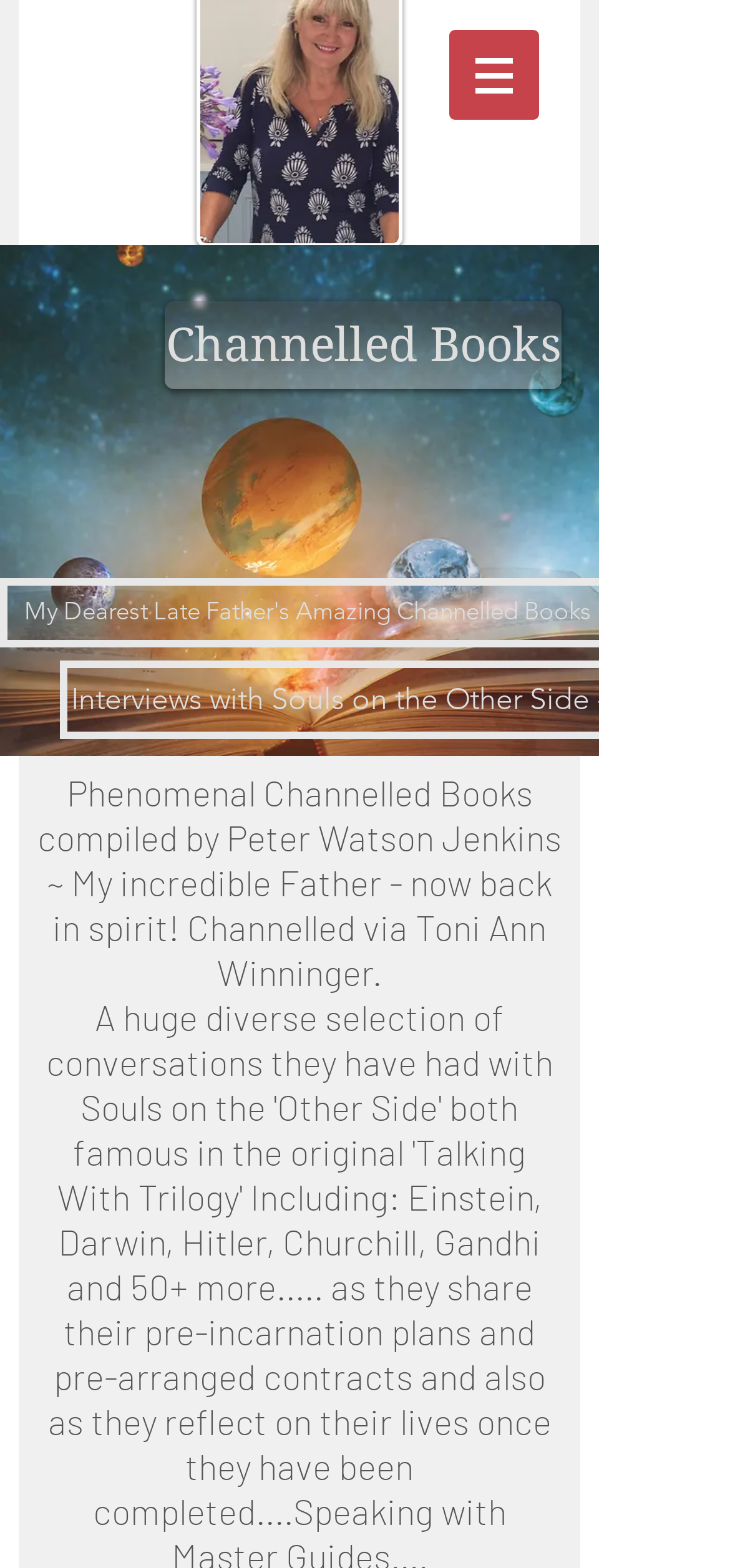Identify the bounding box coordinates for the UI element described by the following text: "Channelled Books". Provide the coordinates as four float numbers between 0 and 1, in the format [left, top, right, bottom].

[0.226, 0.192, 0.769, 0.248]